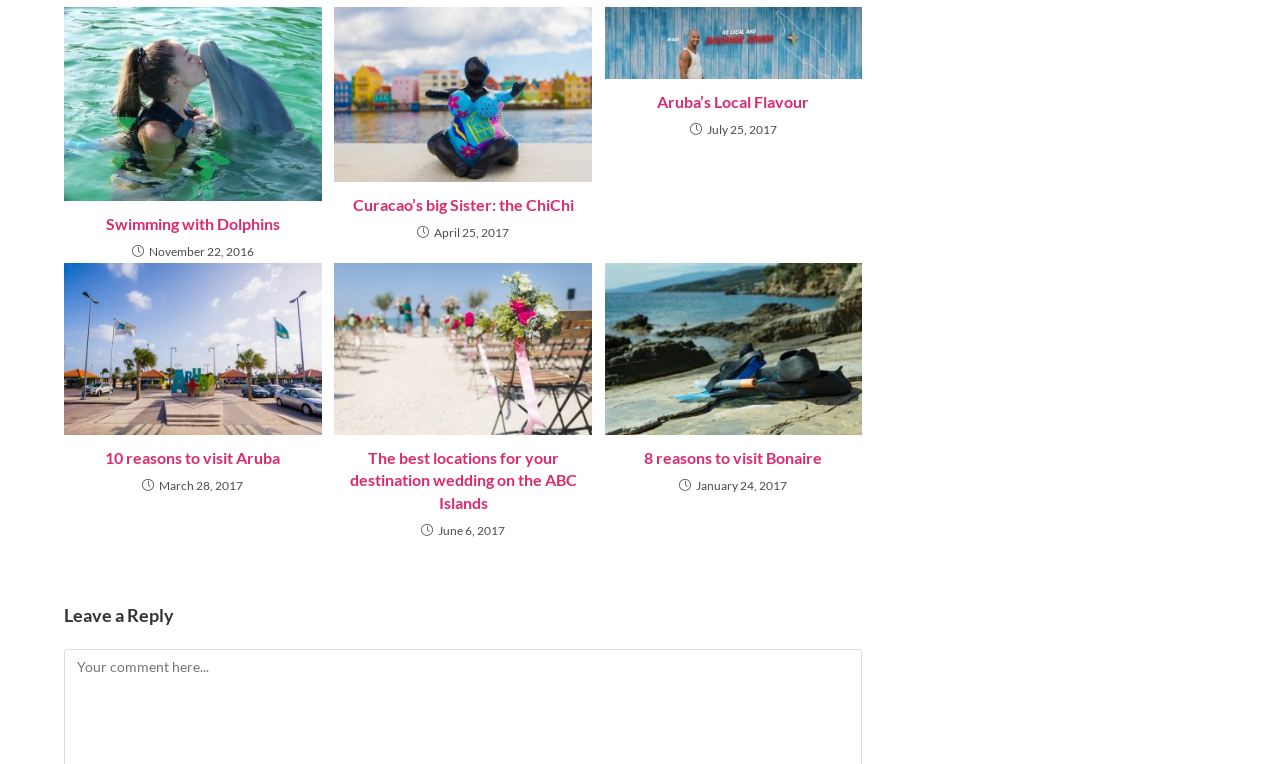Determine the bounding box coordinates for the UI element with the following description: "10 reasons to visit Aruba". The coordinates should be four float numbers between 0 and 1, represented as [left, top, right, bottom].

[0.059, 0.585, 0.242, 0.614]